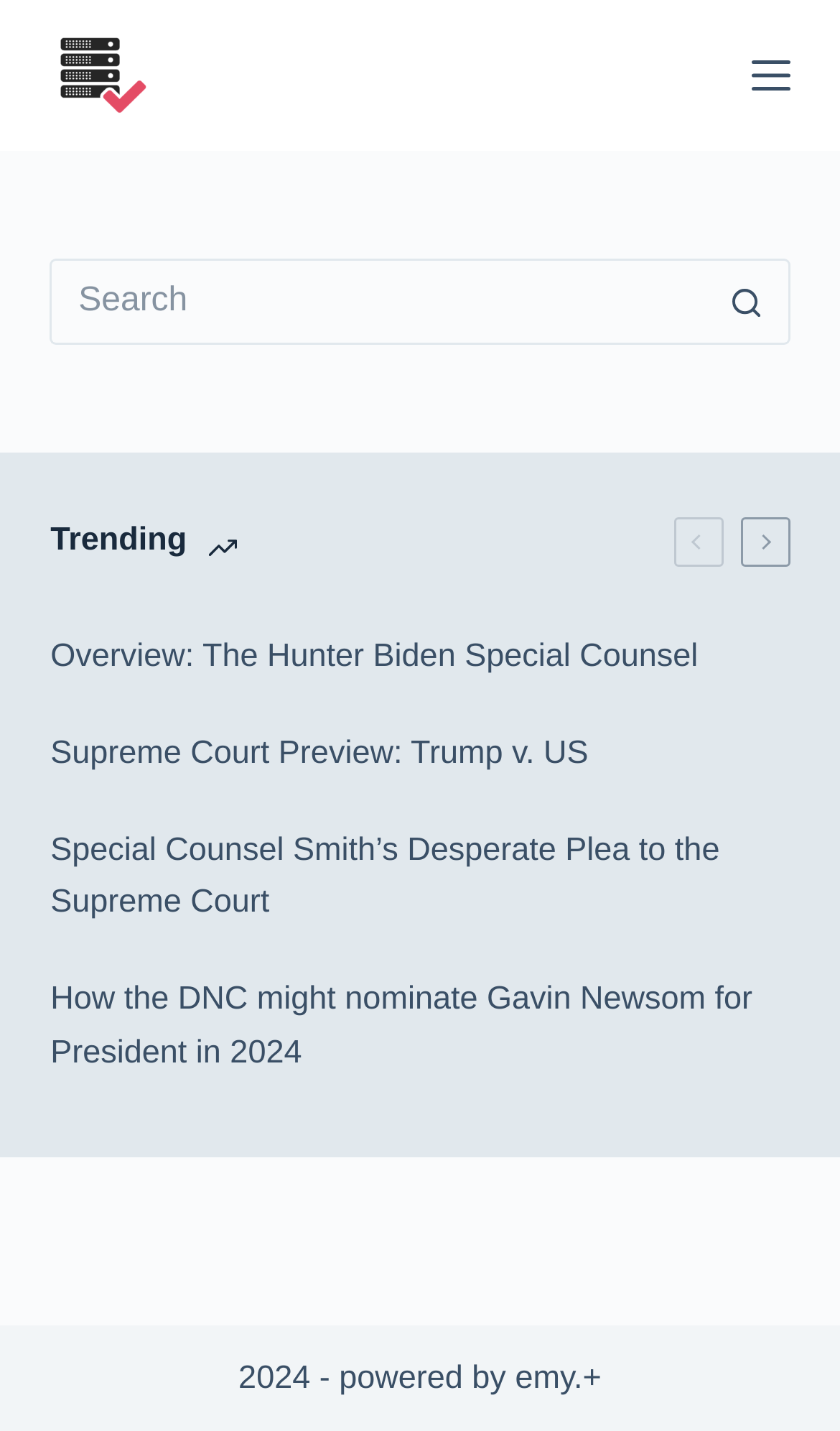How many links are under the 'Trending' heading?
Ensure your answer is thorough and detailed.

I counted the number of links under the 'Trending' heading, which are 'Overview: The Hunter Biden Special Counsel', 'Supreme Court Preview: Trump v. US', 'Special Counsel Smith’s Desperate Plea to the Supreme Court', and 'How the DNC might nominate Gavin Newsom for President in 2024'.